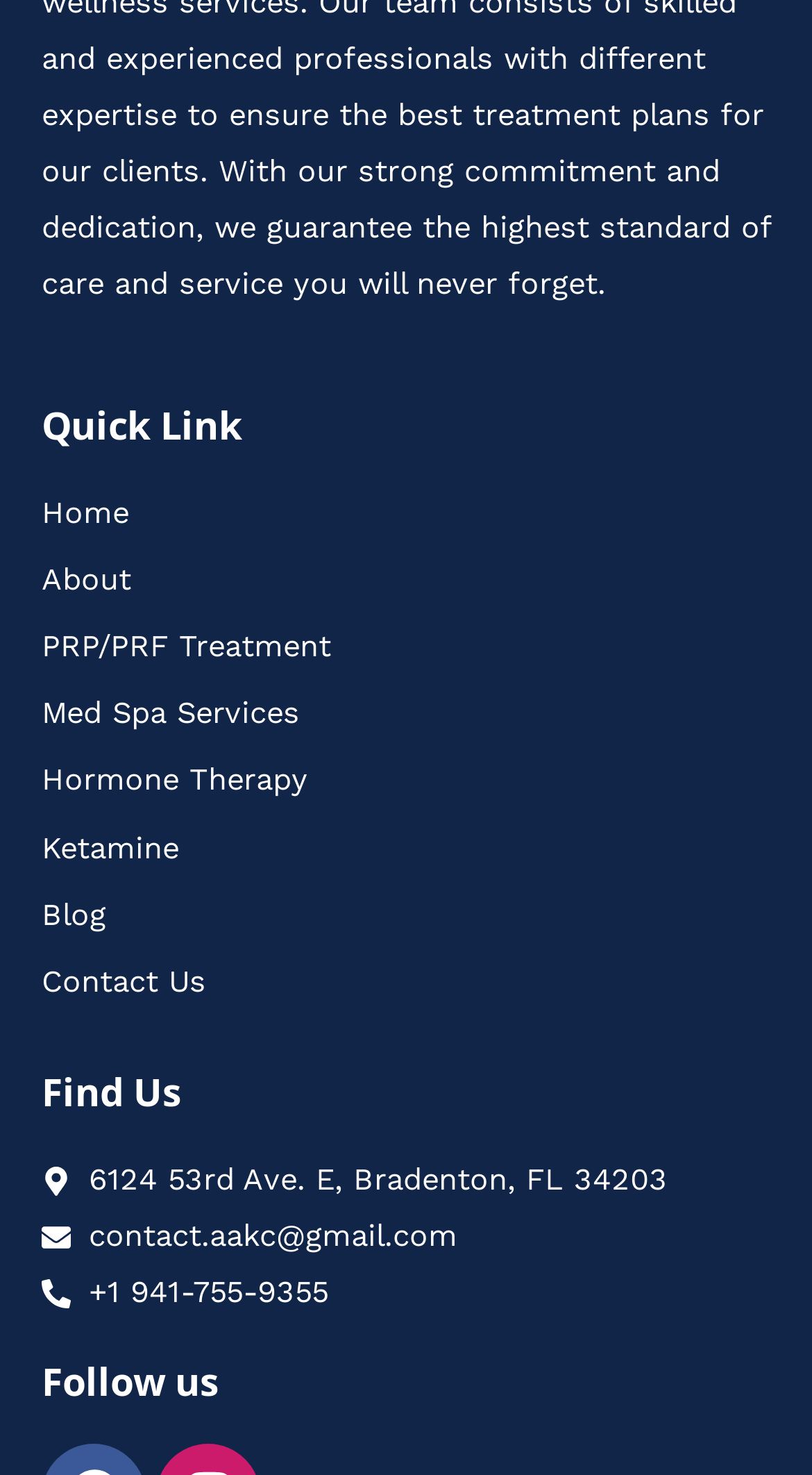Pinpoint the bounding box coordinates for the area that should be clicked to perform the following instruction: "Click on Home".

[0.051, 0.329, 0.949, 0.367]